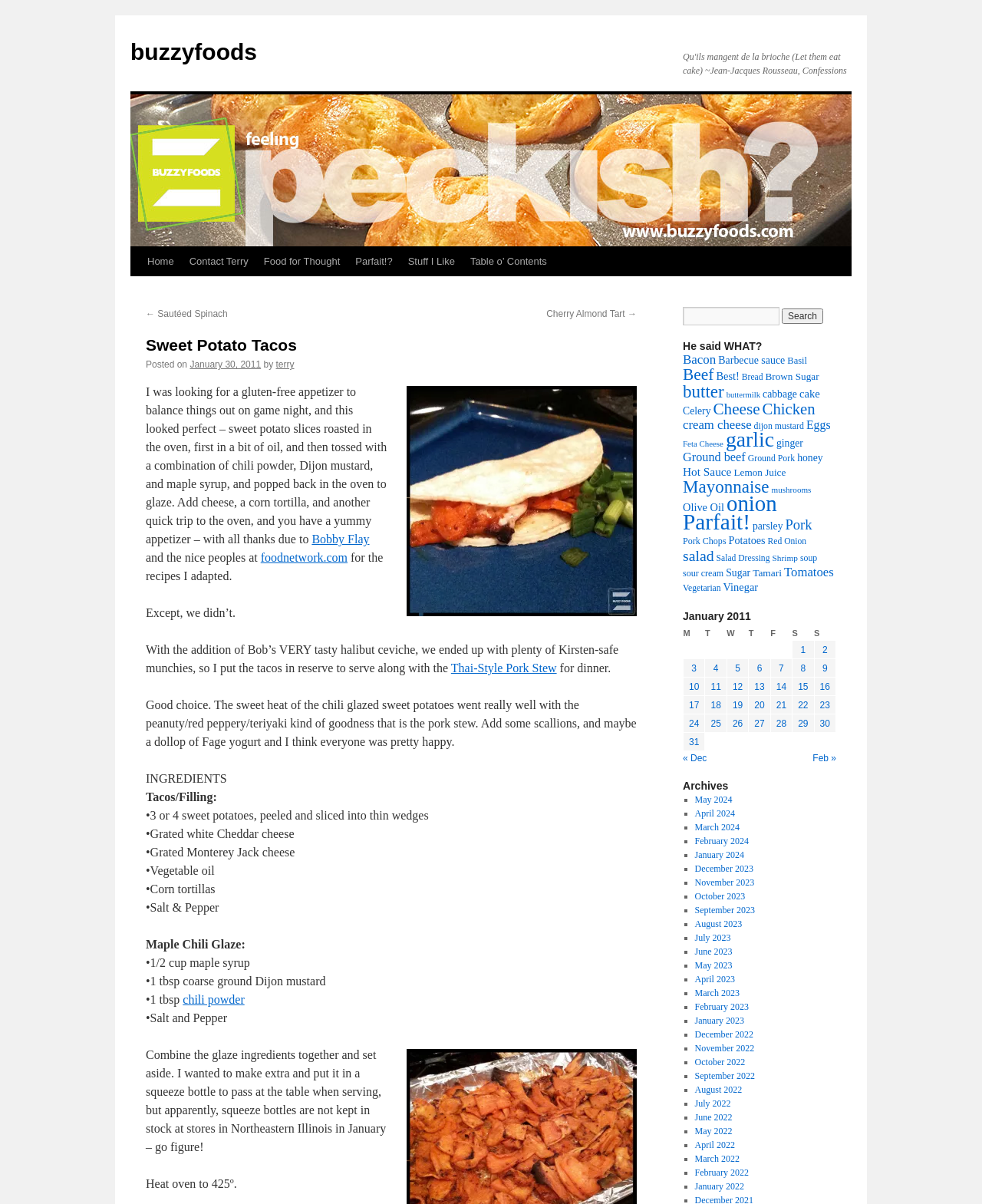Please locate the bounding box coordinates of the element that should be clicked to achieve the given instruction: "Click the 'Home' link".

[0.142, 0.205, 0.185, 0.229]